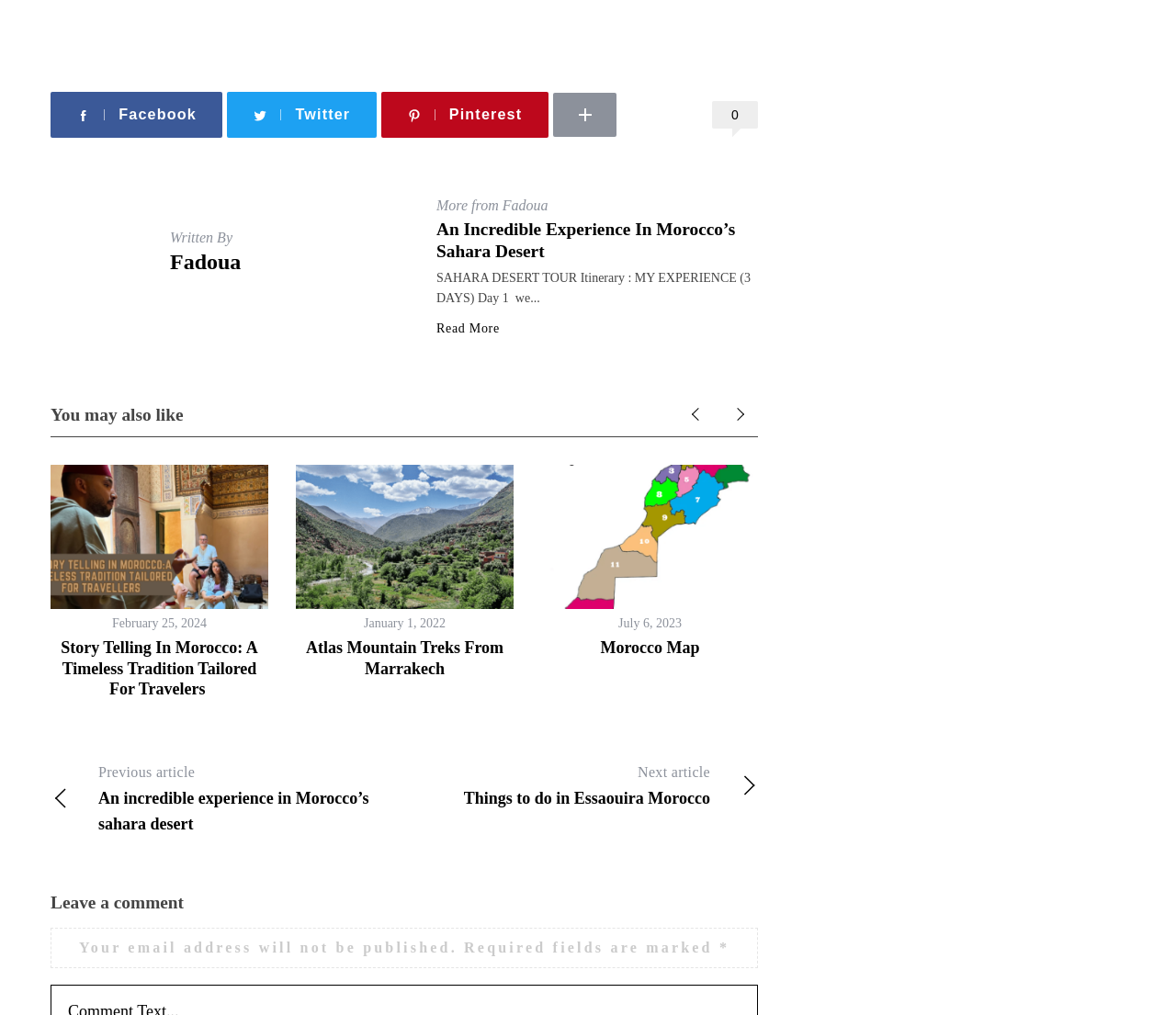Using the provided element description: "Weekly Liturgy : April 22-28", determine the bounding box coordinates of the corresponding UI element in the screenshot.

None